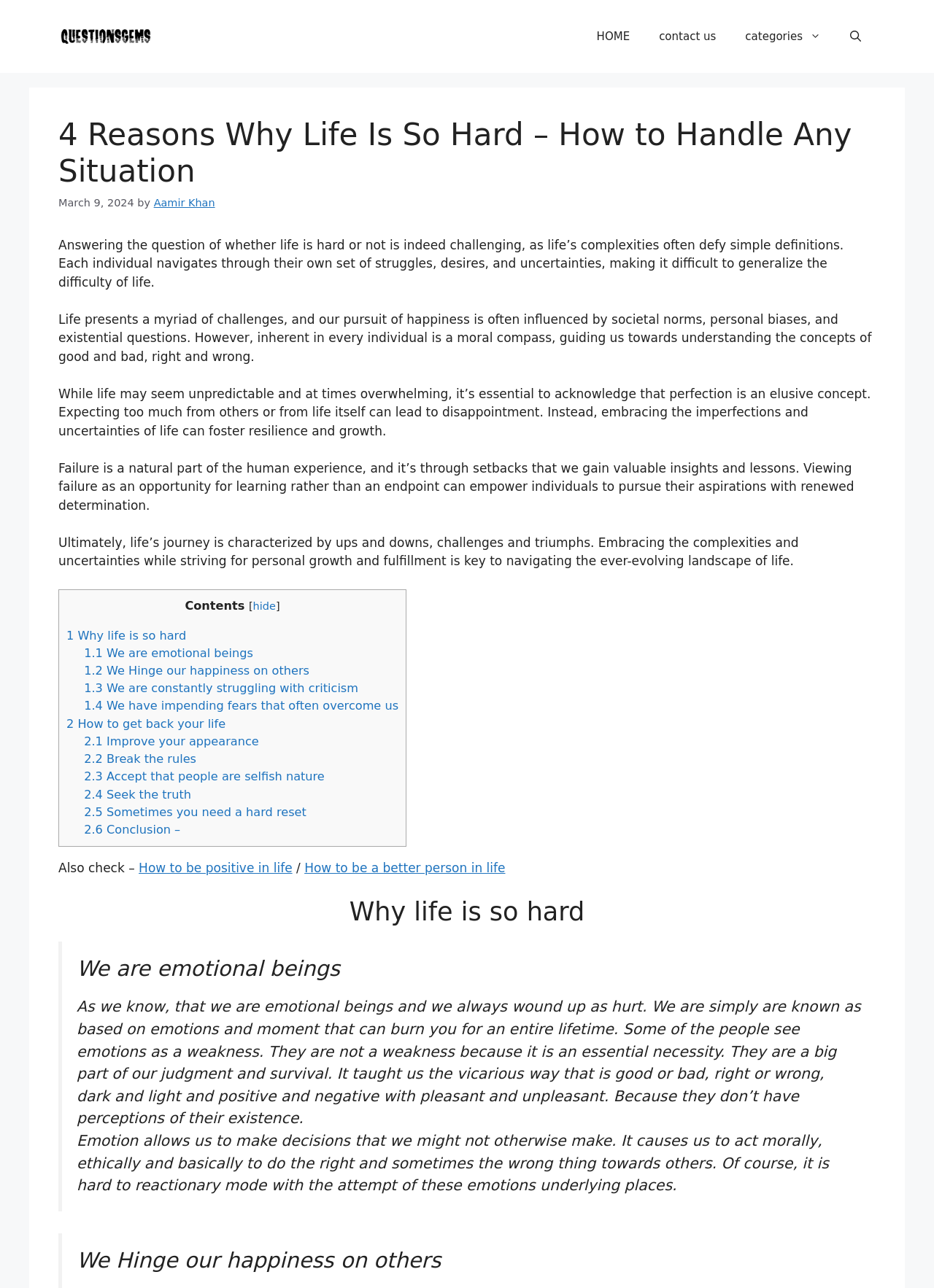Identify the bounding box coordinates for the UI element described as follows: "Contact". Ensure the coordinates are four float numbers between 0 and 1, formatted as [left, top, right, bottom].

None